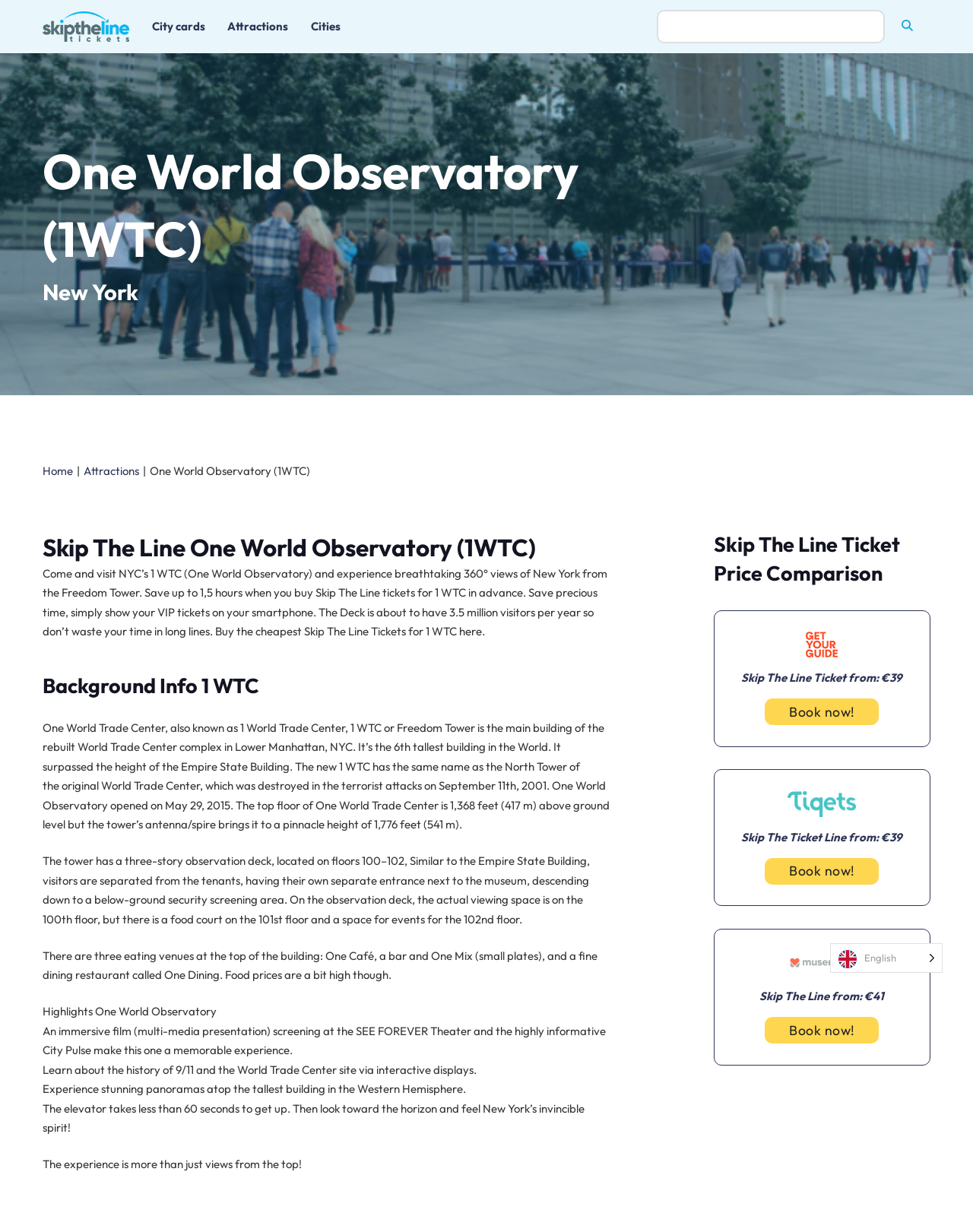Calculate the bounding box coordinates of the UI element given the description: "title="Skip the line - home"".

[0.044, 0.015, 0.133, 0.026]